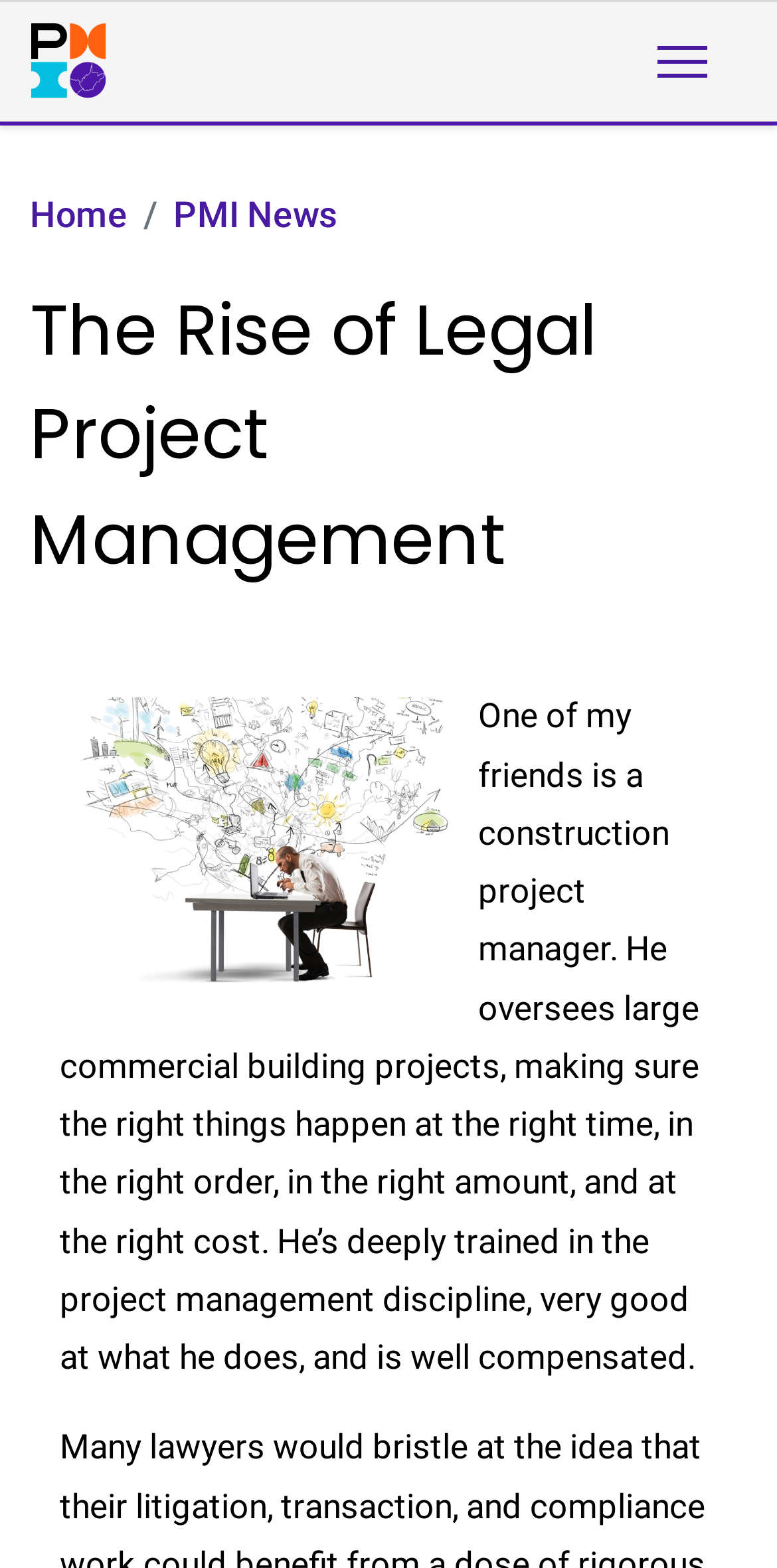Please provide a comprehensive answer to the question based on the screenshot: What is the purpose of the friend's job?

I found the answer by reading the static text element which describes the friend's job as overseeing large commercial building projects, making sure the right things happen at the right time, in the right order, in the right amount, and at the right cost.